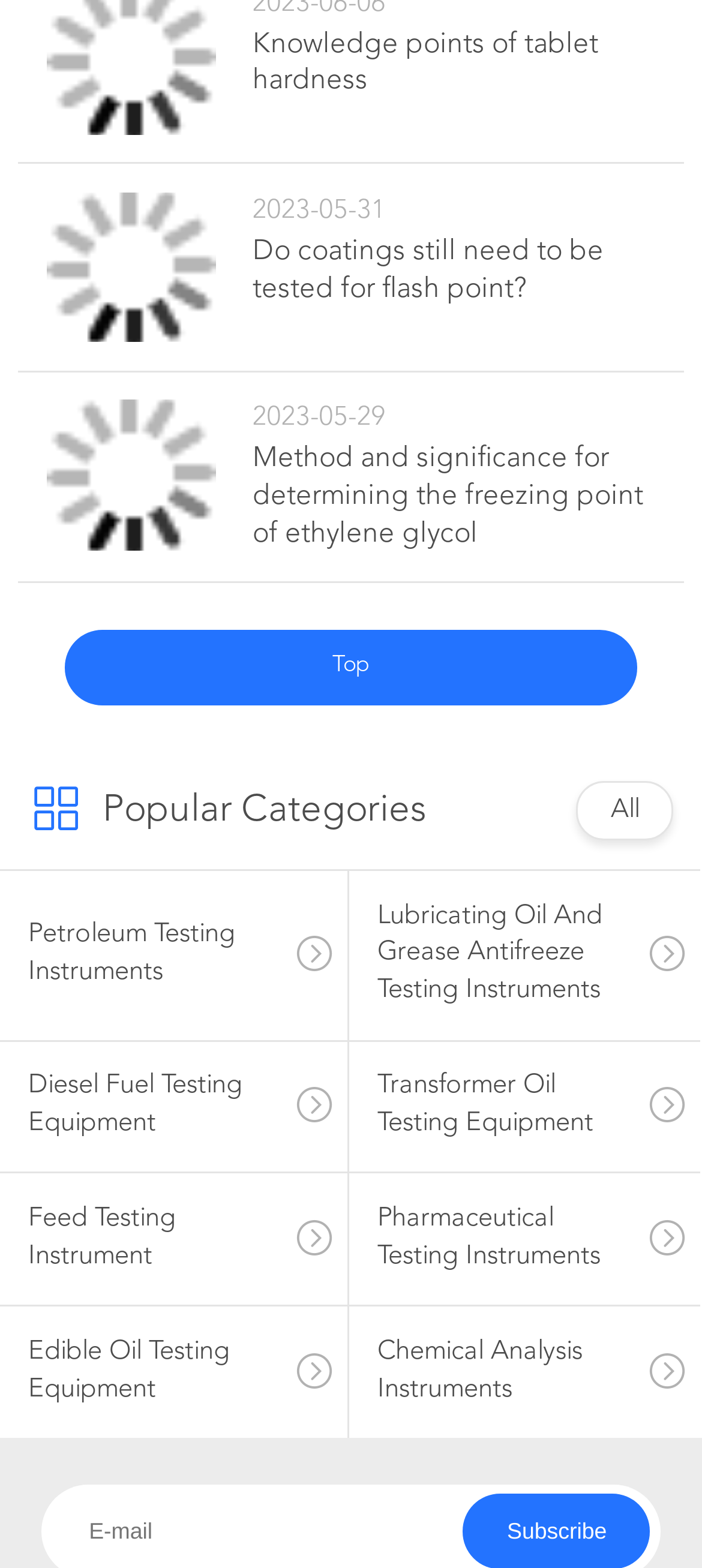How many categories are listed on the webpage?
From the image, provide a succinct answer in one word or a short phrase.

9